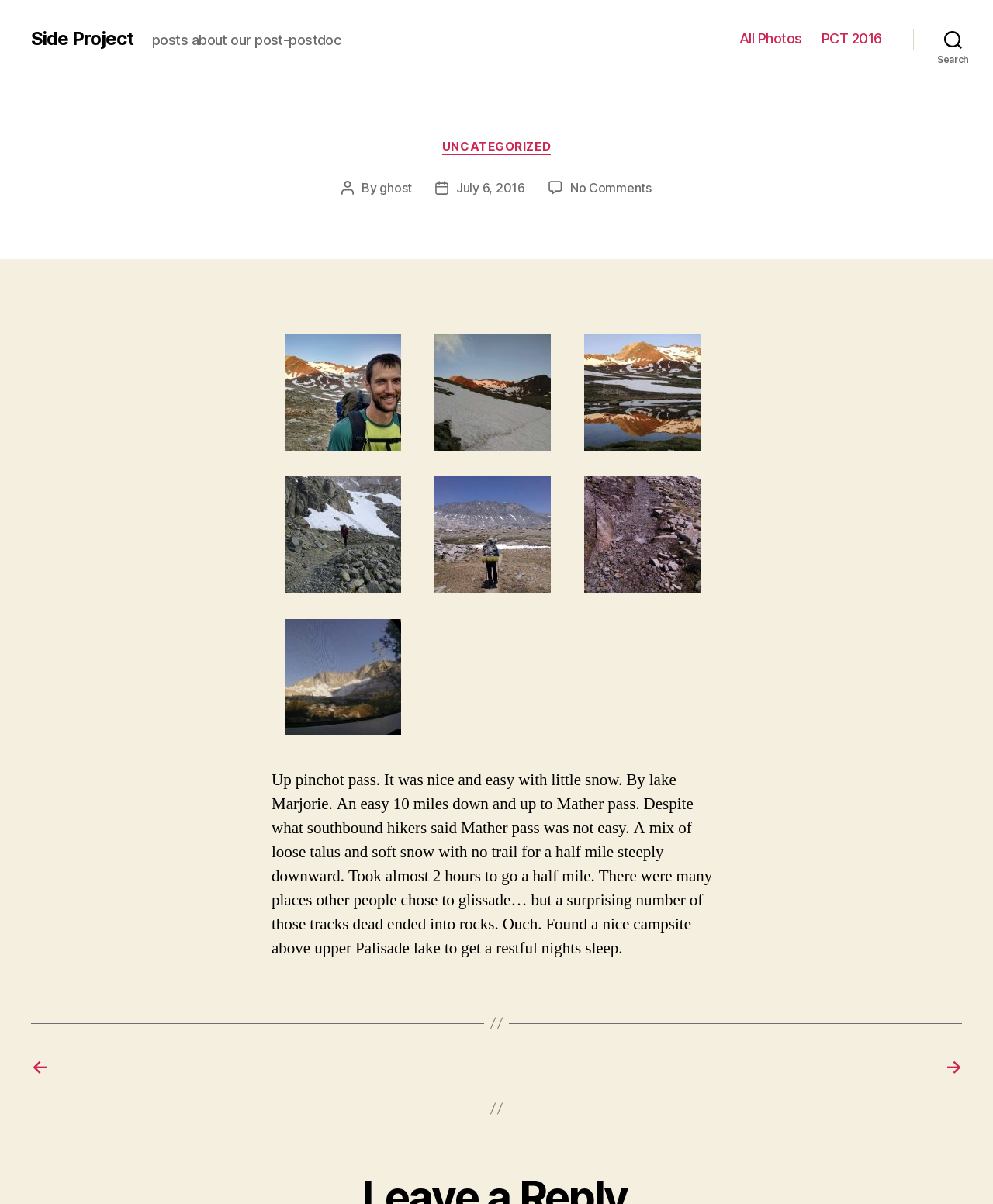Determine the bounding box coordinates for the UI element described. Format the coordinates as (top-left x, top-left y, bottom-right x, bottom-right y) and ensure all values are between 0 and 1. Element description: ←

[0.031, 0.876, 0.484, 0.895]